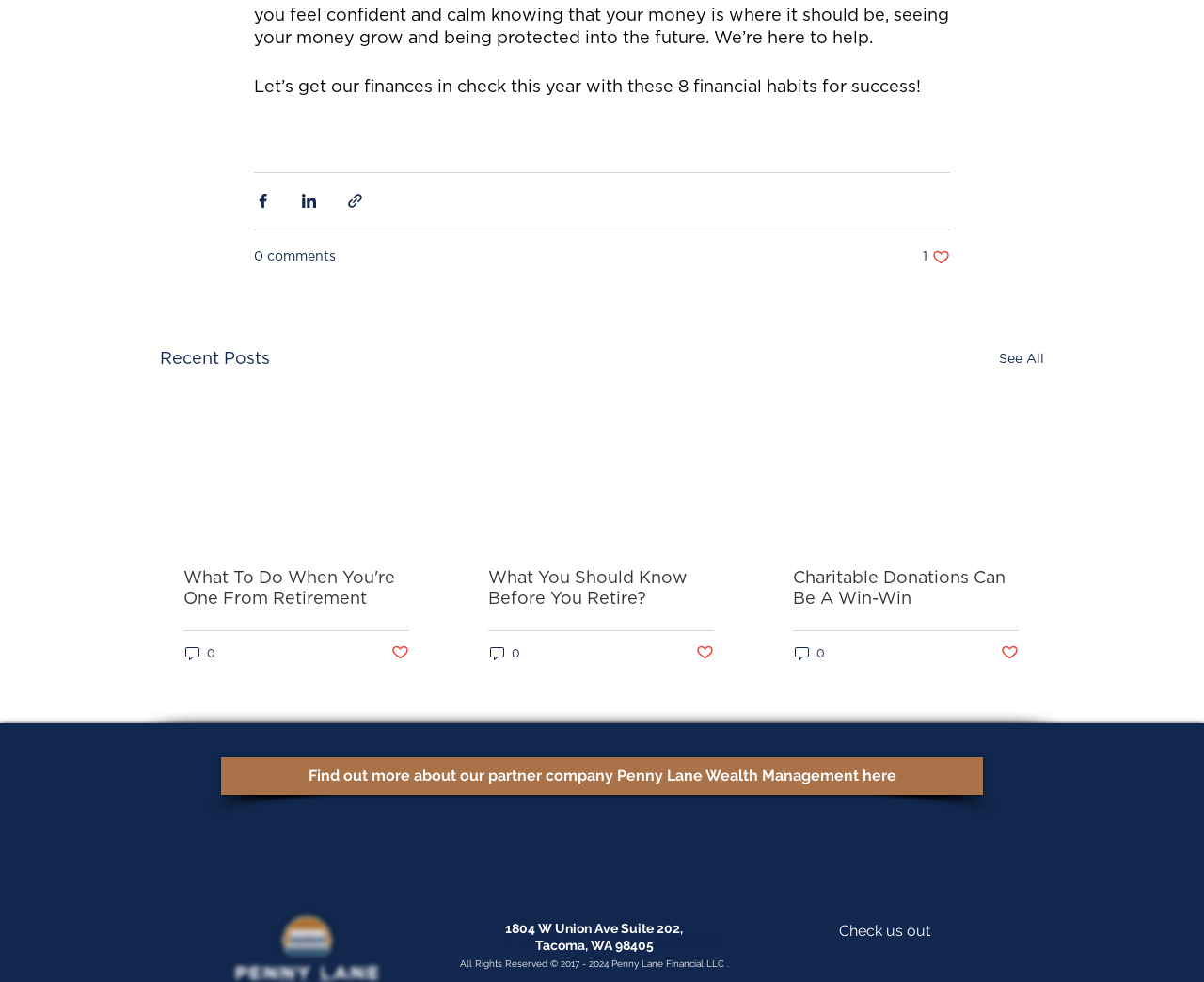Locate the bounding box coordinates of the clickable part needed for the task: "Read the article 'What To Do When You're One From Retirement'".

[0.152, 0.579, 0.34, 0.621]